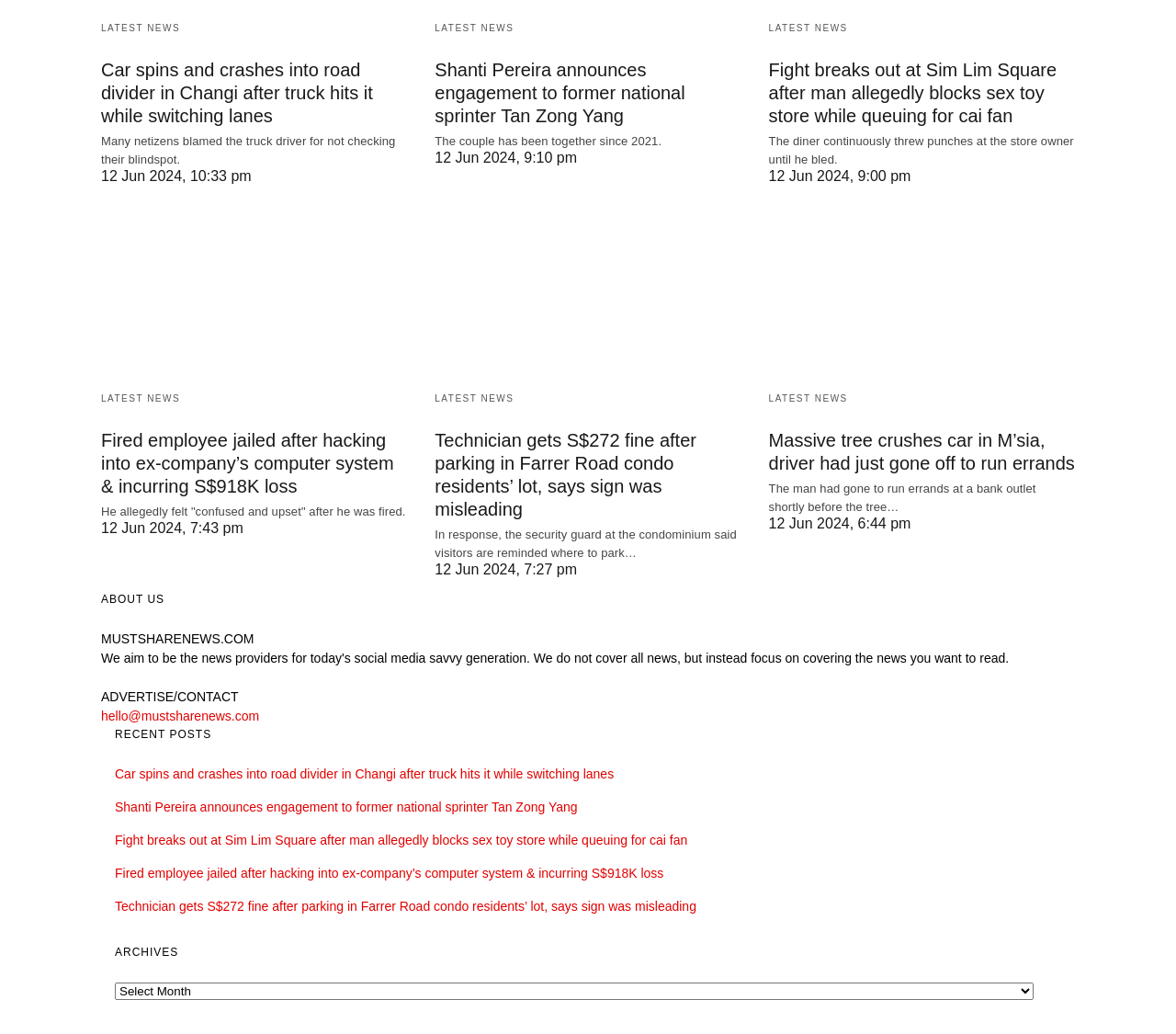Locate the bounding box coordinates of the element's region that should be clicked to carry out the following instruction: "Read the latest news". The coordinates need to be four float numbers between 0 and 1, i.e., [left, top, right, bottom].

[0.086, 0.022, 0.153, 0.032]